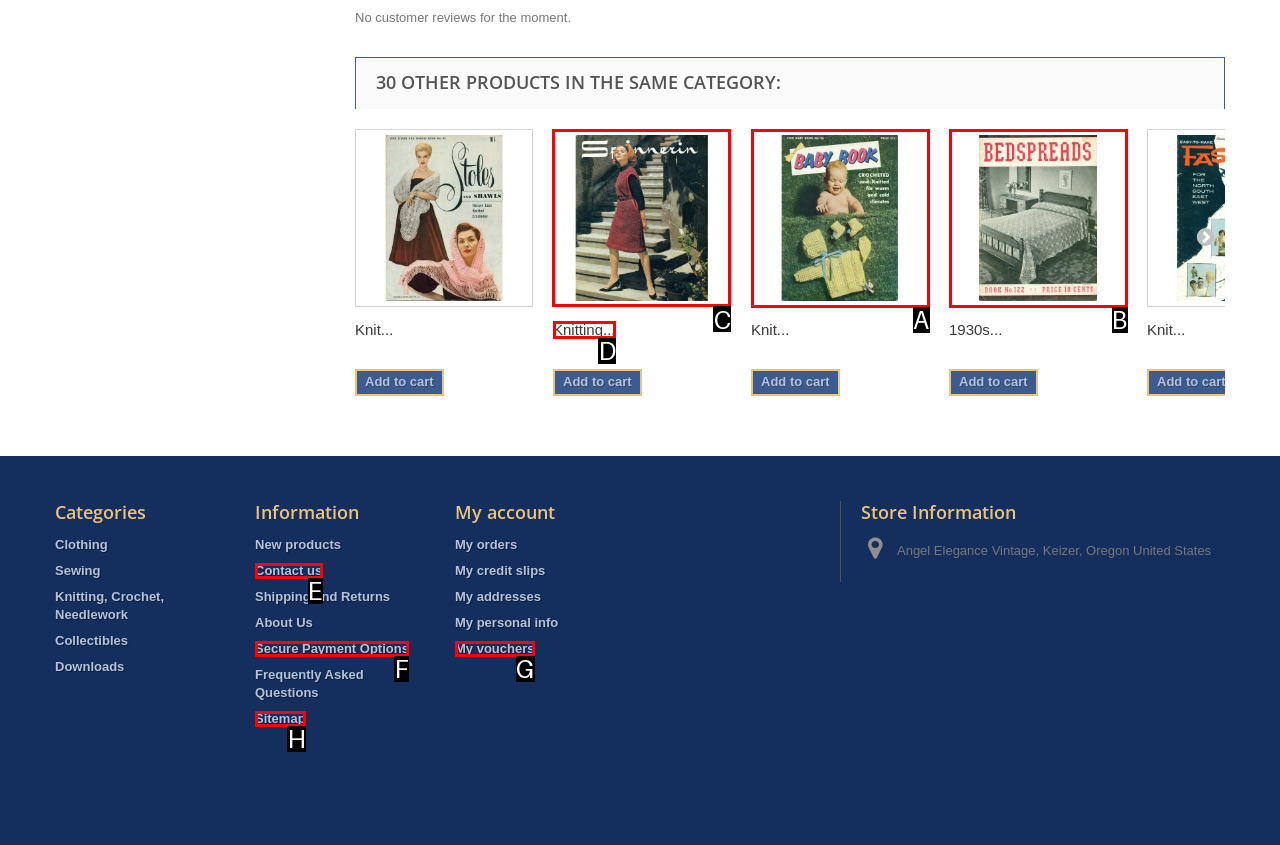To complete the task: View product information, which option should I click? Answer with the appropriate letter from the provided choices.

C